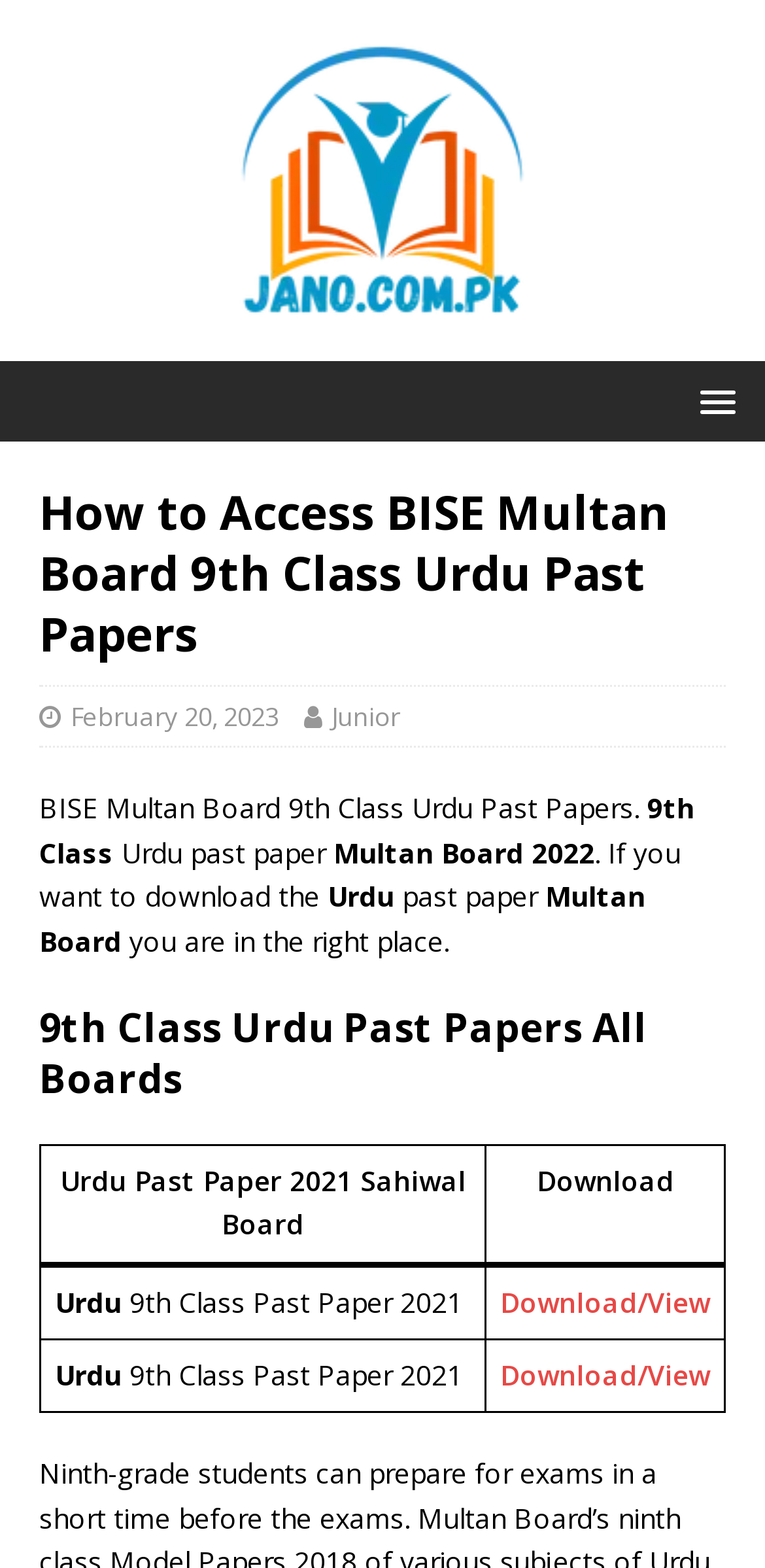What is the action that can be performed on the Urdu past paper 2021?
Please respond to the question with a detailed and well-explained answer.

I found the answer by looking at the table and finding the link 'Download/View' in the grid cell.